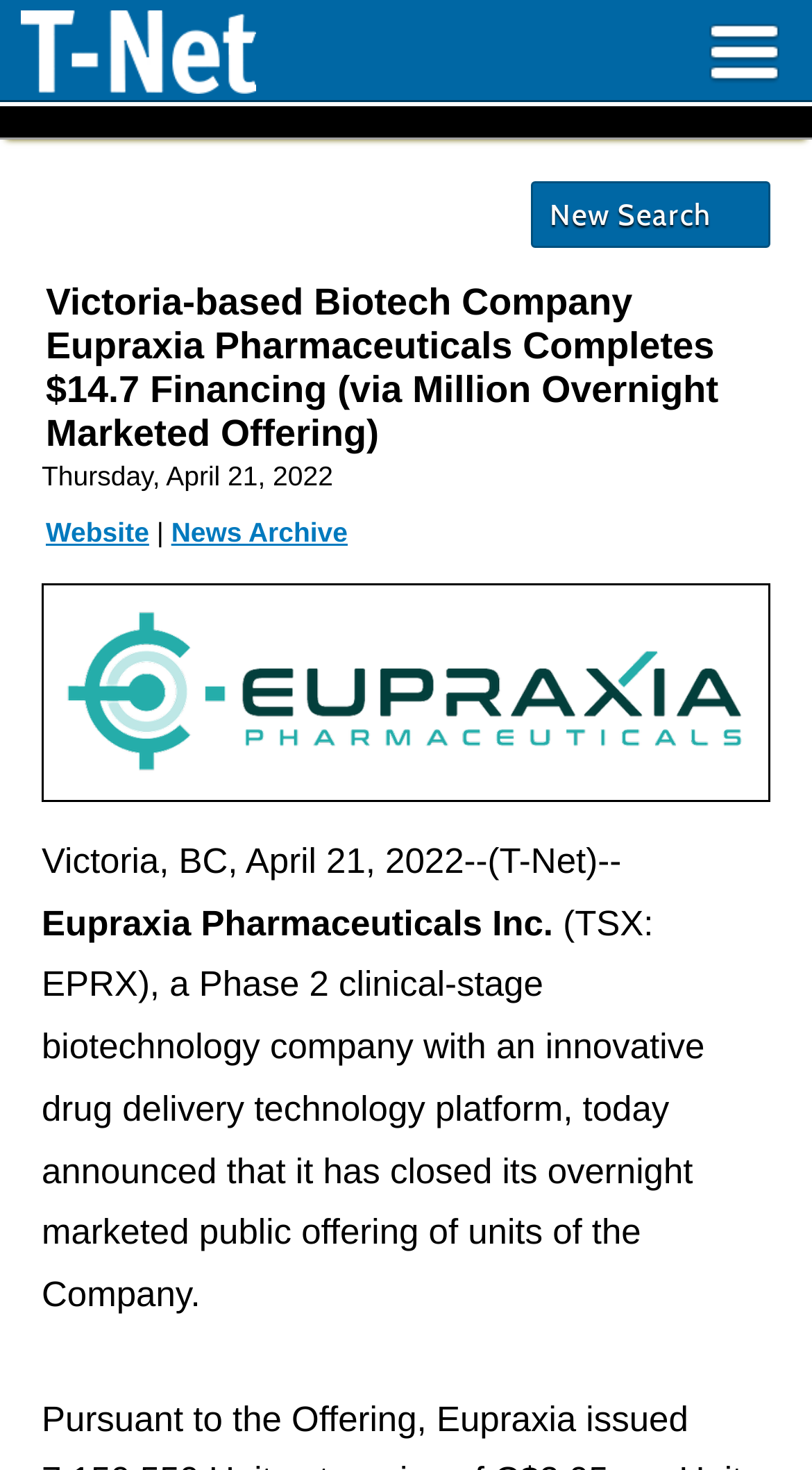Answer the question using only one word or a concise phrase: What is the name of the biotech company?

Eupraxia Pharmaceuticals Inc.